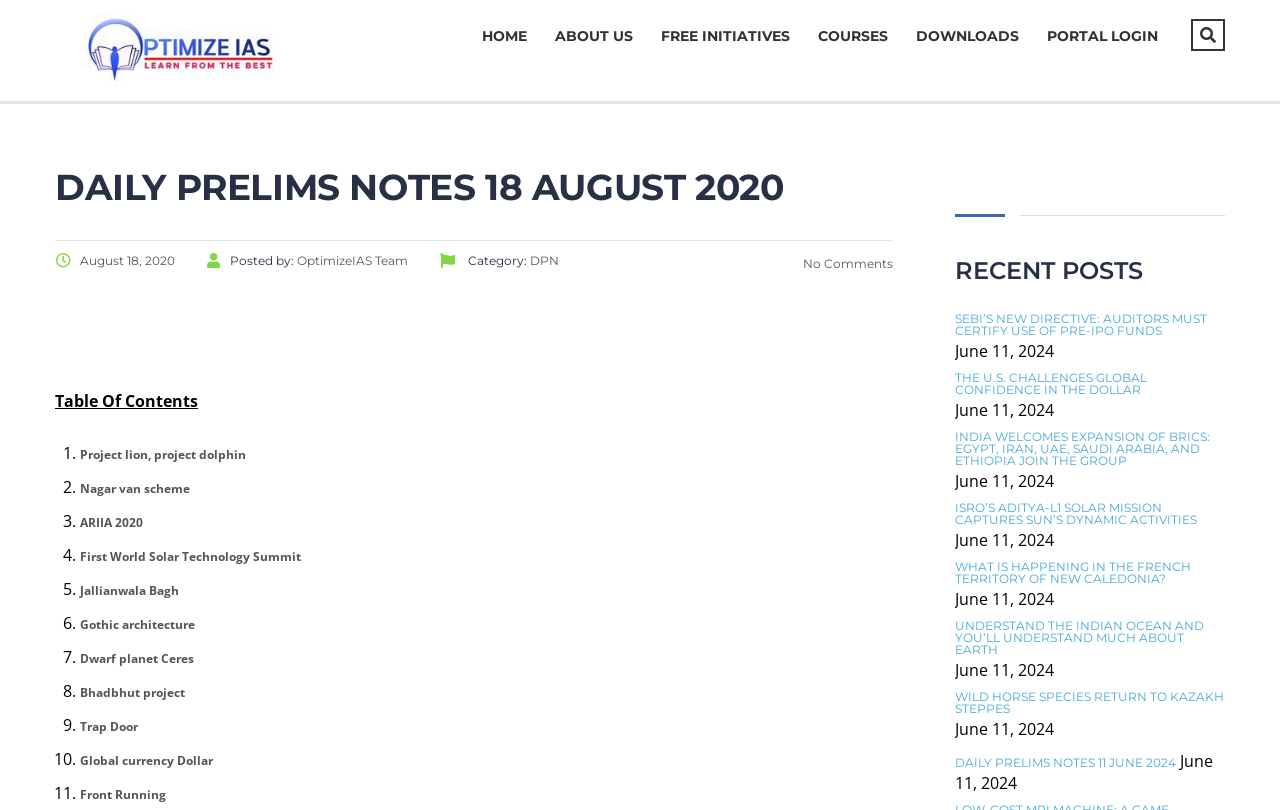Answer the question using only a single word or phrase: 
What is the title of the recent post?

SEBI’S NEW DIRECTIVE: AUDITORS MUST CERTIFY USE OF PRE-IPO FUNDS